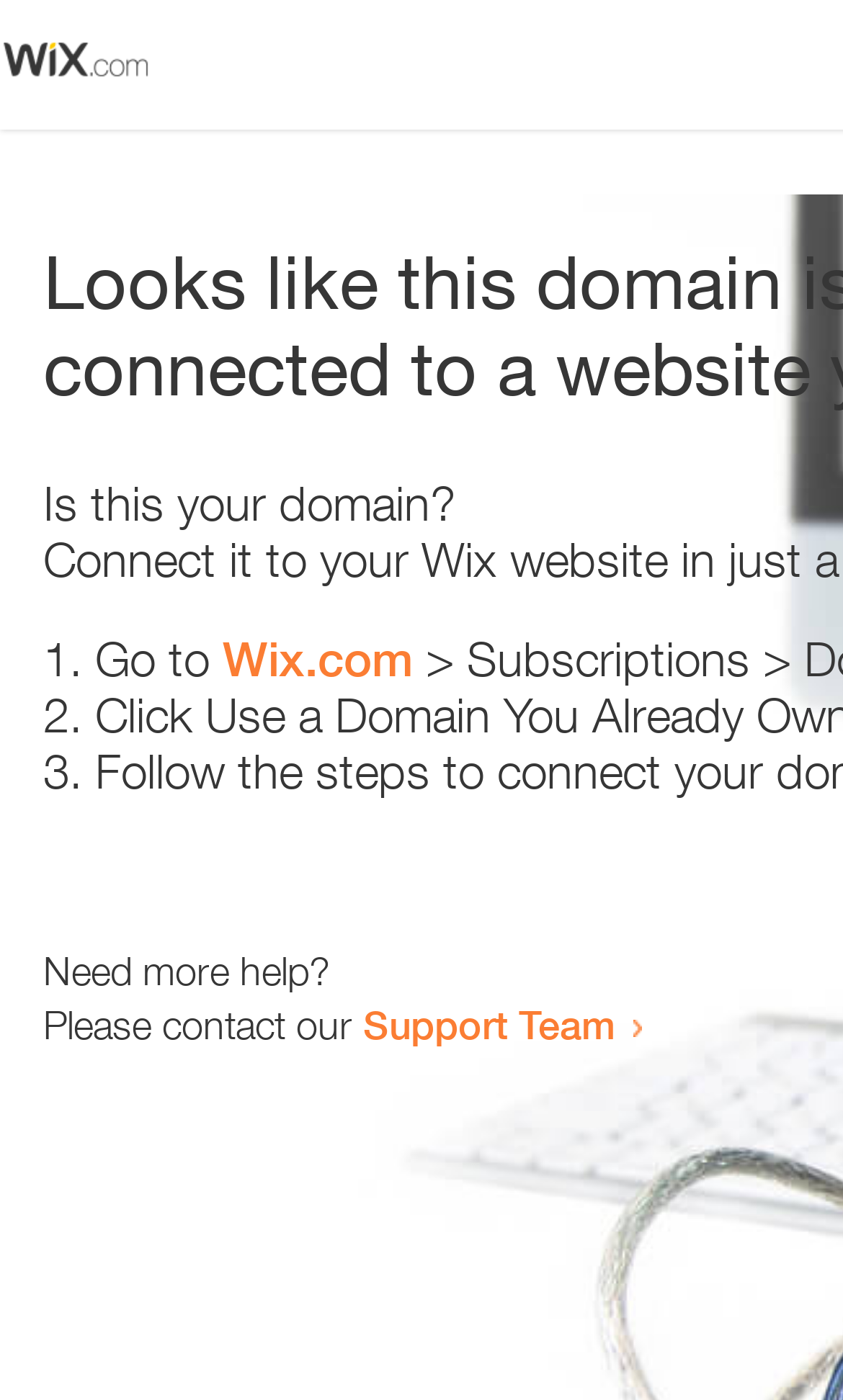Please reply to the following question using a single word or phrase: 
What is the current status of the domain?

Error